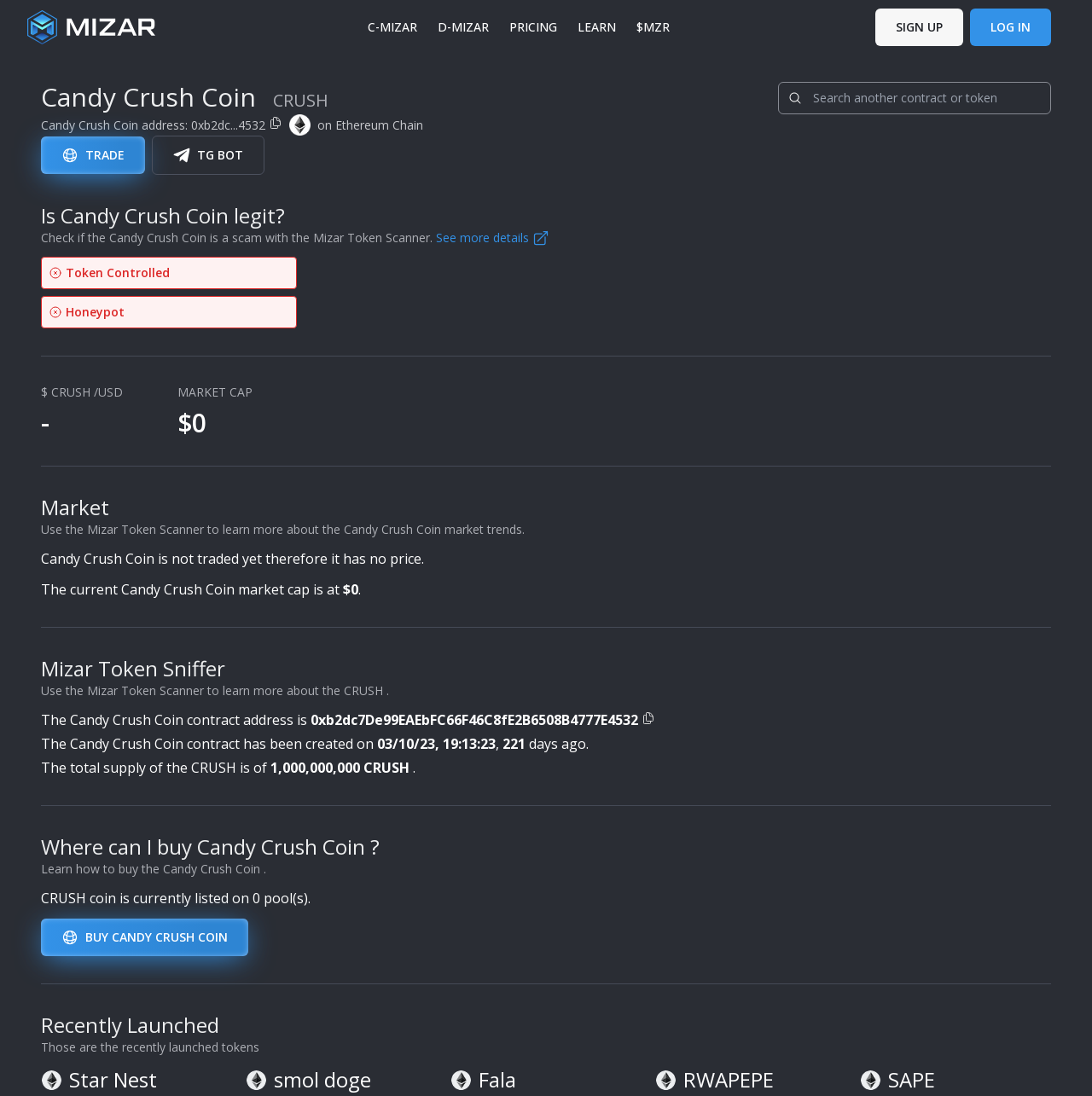Respond with a single word or phrase:
What is the contract address of Candy Crush Coin?

0xb2dc7De99EAEbFC66F46C8fE2B6508B4777E4532